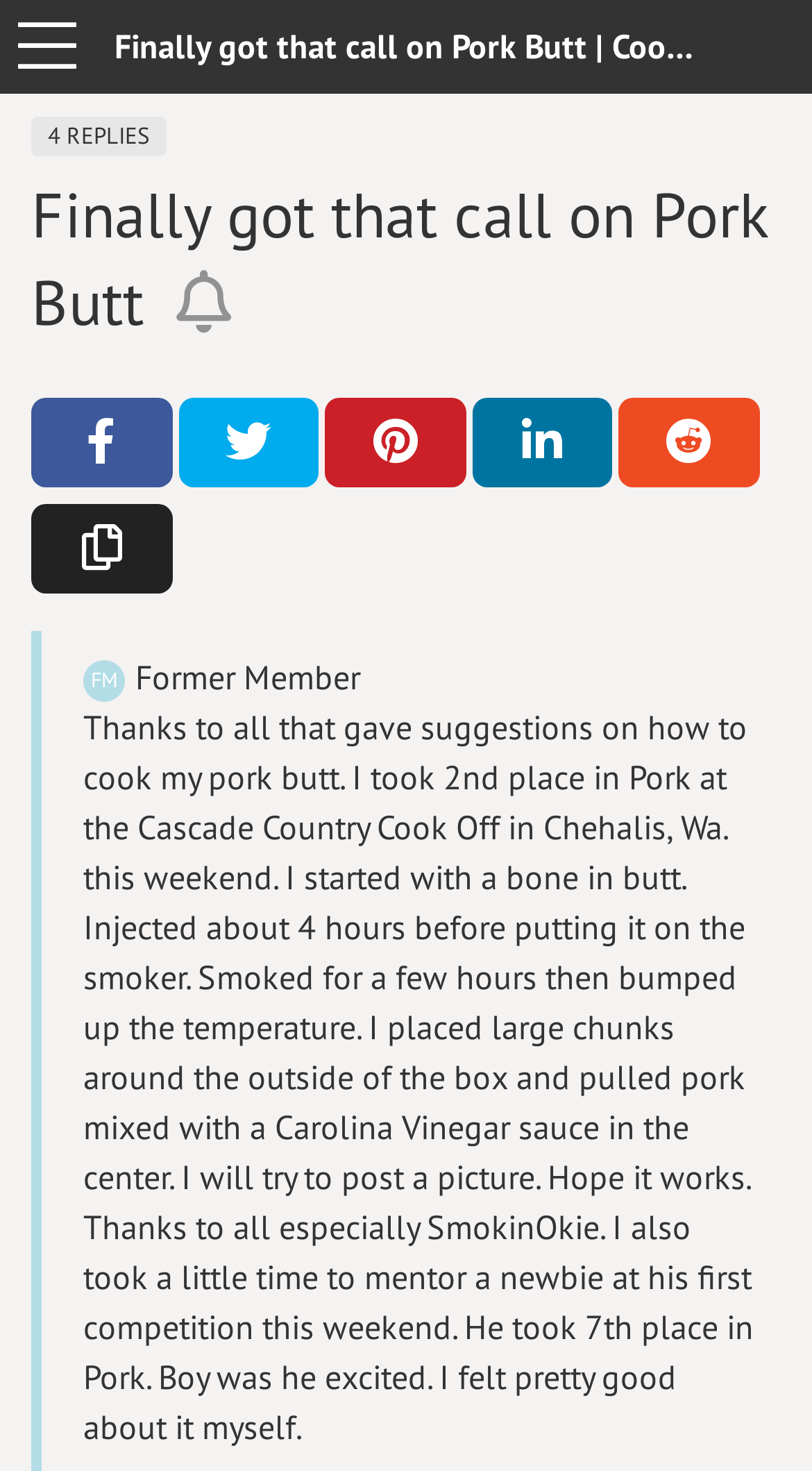Give a one-word or short phrase answer to the question: 
What is the purpose of the chunks around the box?

Unknown